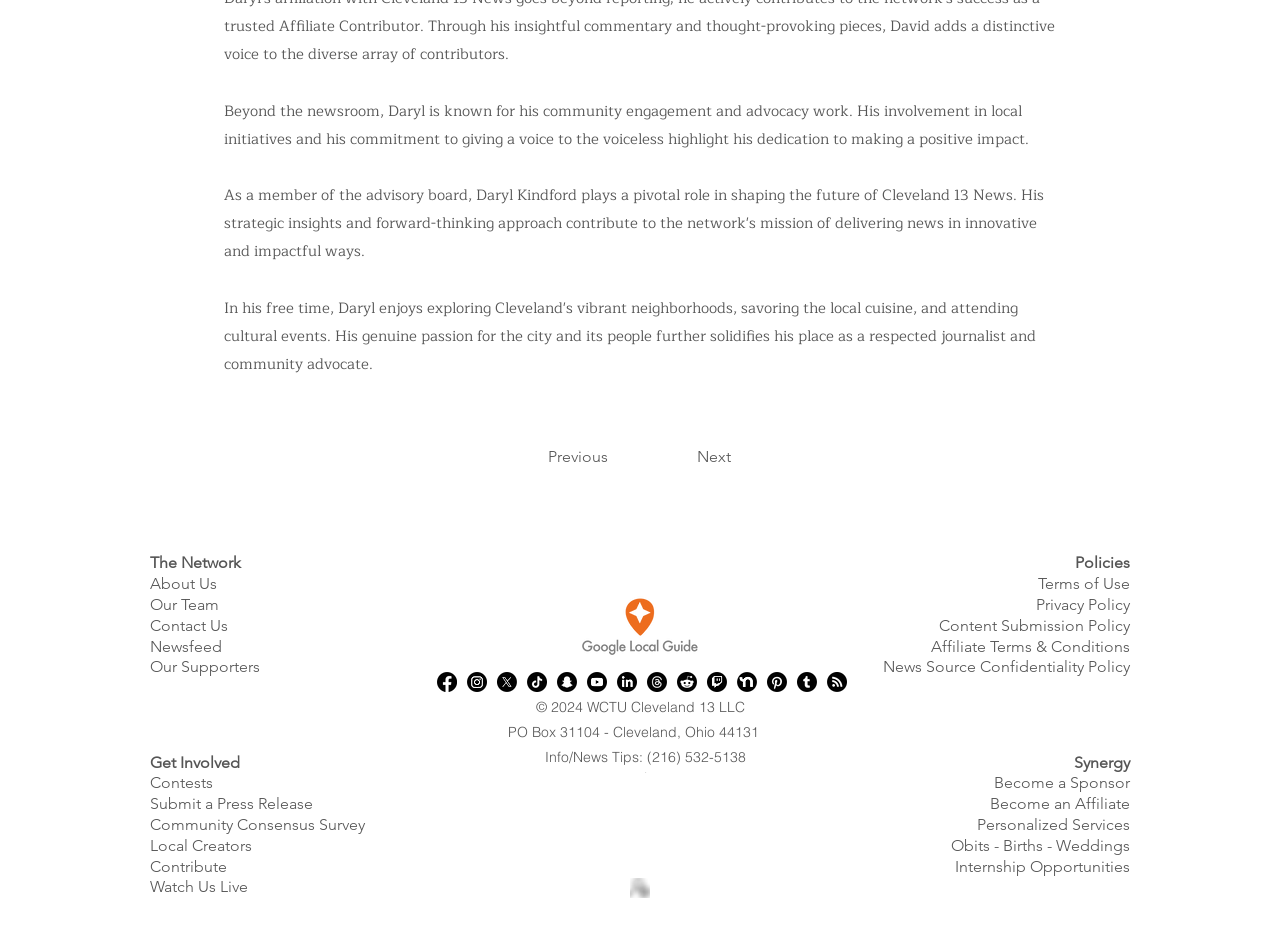What is the name of the network?
Please answer the question as detailed as possible.

I found the answer by looking at the static text element with the text 'The Network' located at the top left of the webpage.